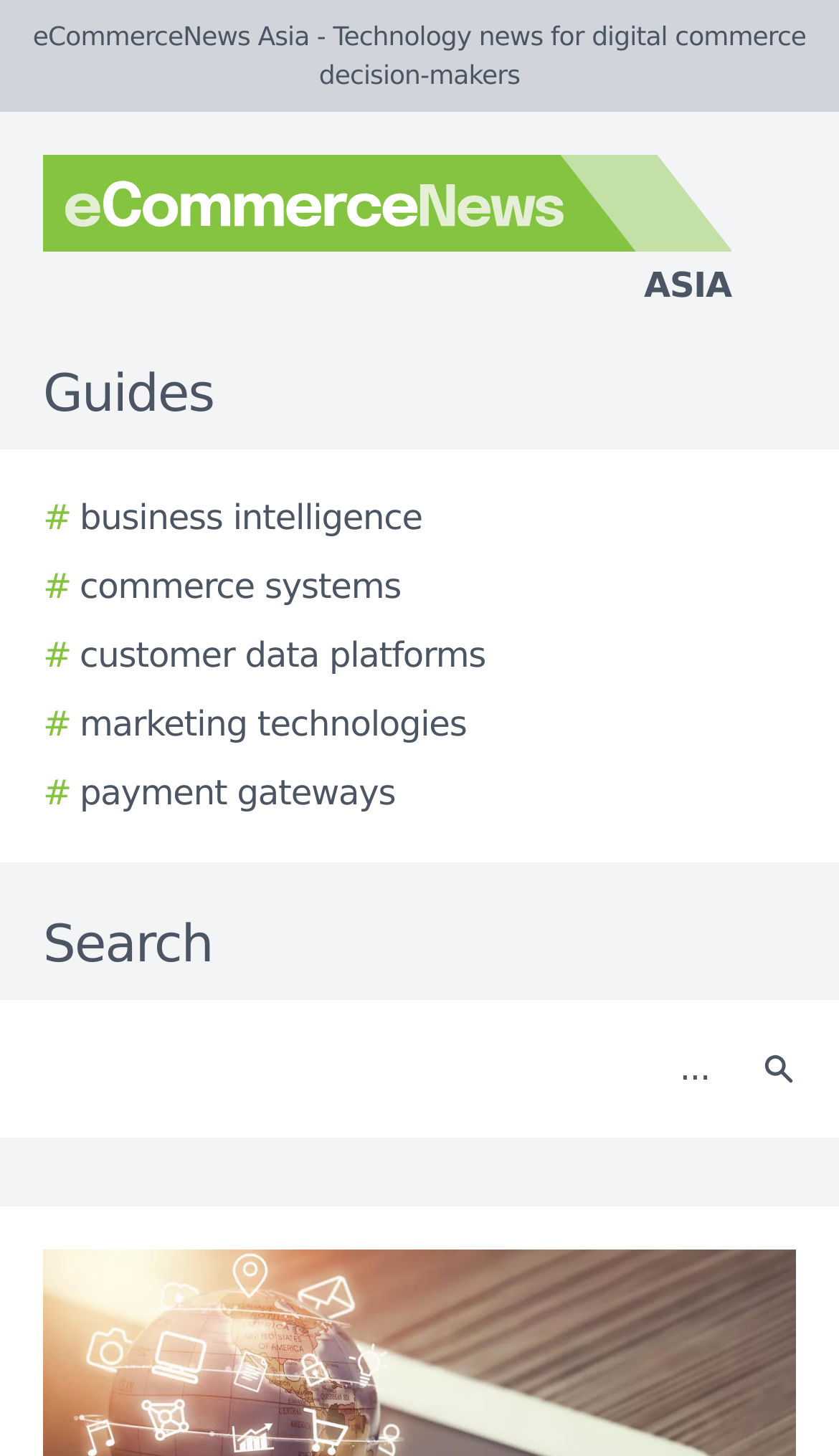Determine the bounding box for the HTML element described here: "aria-label="Search" name="search" placeholder="..."". The coordinates should be given as [left, top, right, bottom] with each number being a float between 0 and 1.

[0.021, 0.699, 0.877, 0.77]